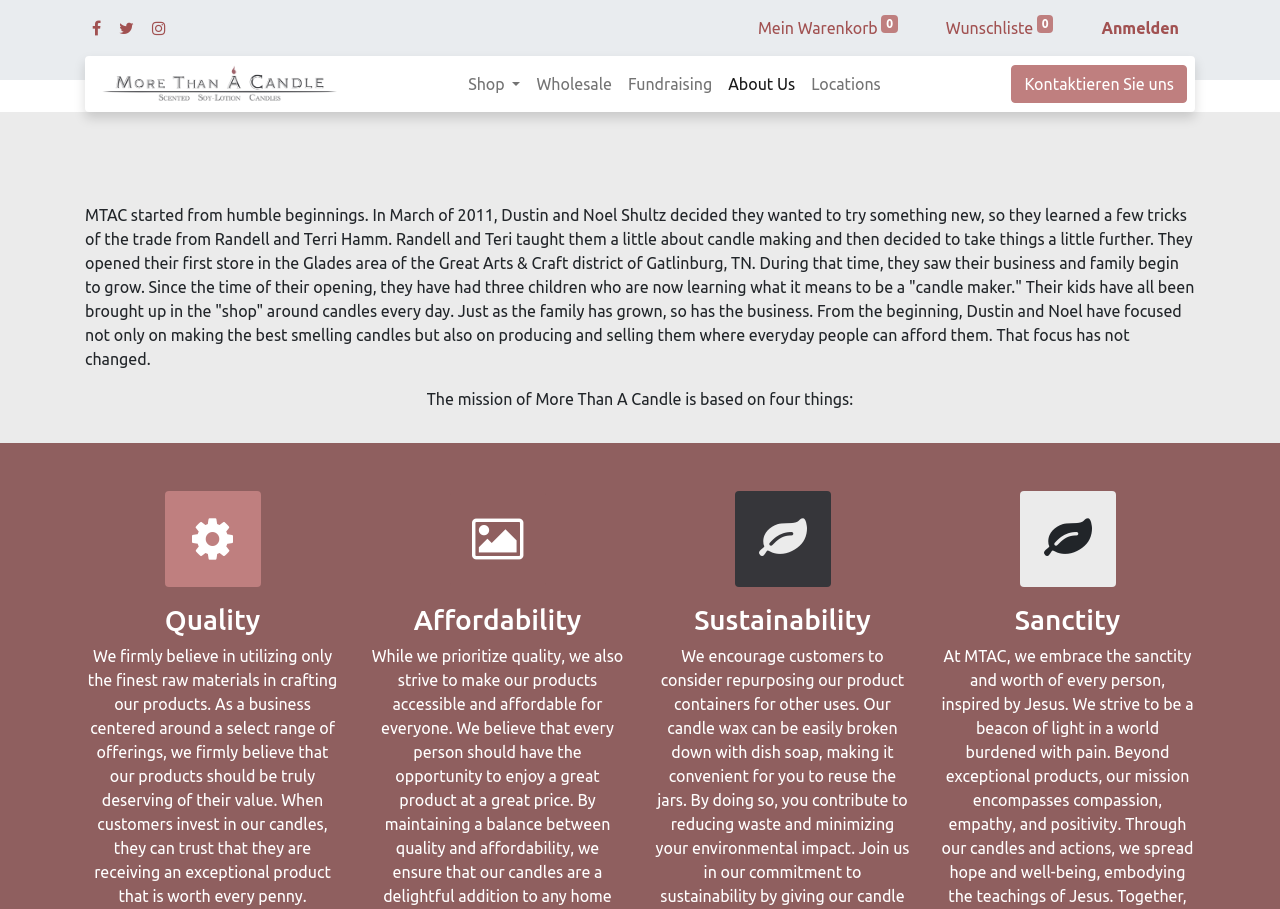Provide a one-word or short-phrase response to the question:
Where was the first store of More Than A Candle opened?

Gatlinburg, TN